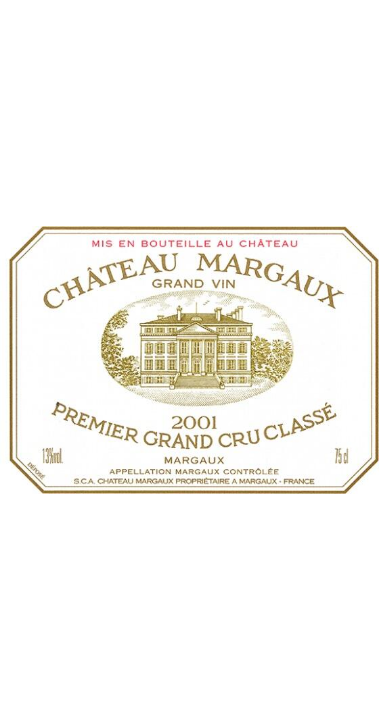Craft a thorough explanation of what is depicted in the image.

The image features the elegant label of the "Grand Vin du Château Margaux," specifically for the vintage year 2001. This renowned wine label is characterized by its distinguished octagonal shape and a sophisticated design, prominently displaying the title "CHÂTEAU MARGAUX" at the top in red, accompanied by the phrase "GRAND VIN" underneath in an elegant font. At the center, an artistic illustration showcases the beautiful Château Margaux estate, symbolizing its prestigious heritage. 

The label also features "PREMIER GRAND CRU CLASSÉ," indicating its classification as a premier grand cru, along with details about the wine's bottled attributes, including "13% vol." and the designation "MARGAUX" beneath. It is further marked with "Appellation Margaux Contrôlée," affirming its quality and origin from the Margaux appellation in Bordeaux, France. The vintage year "2001" is distinctly highlighted, emphasizing this particular release's significance within the winery's esteemed offerings.